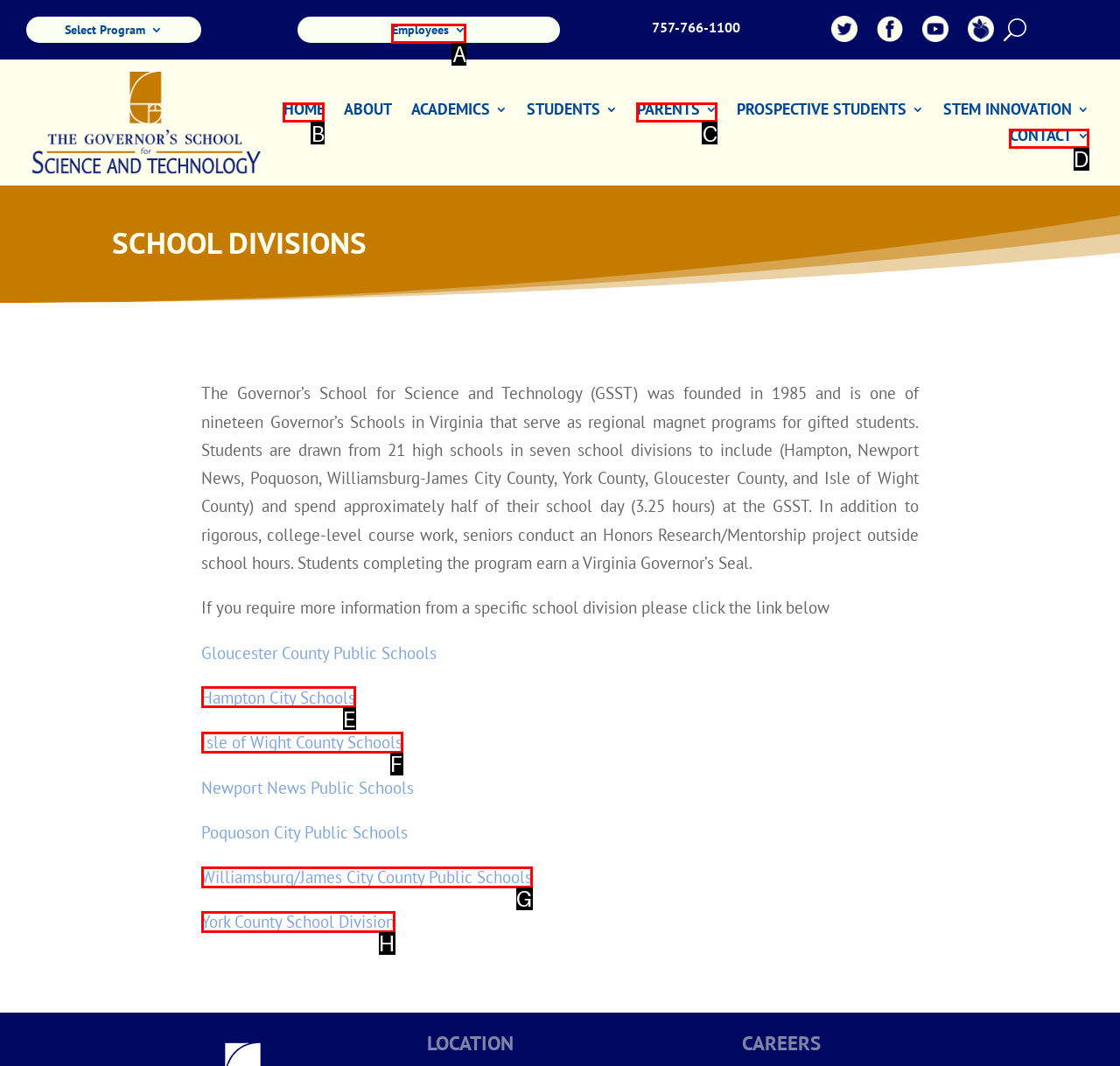Determine the letter of the element you should click to carry out the task: Contact the school
Answer with the letter from the given choices.

D